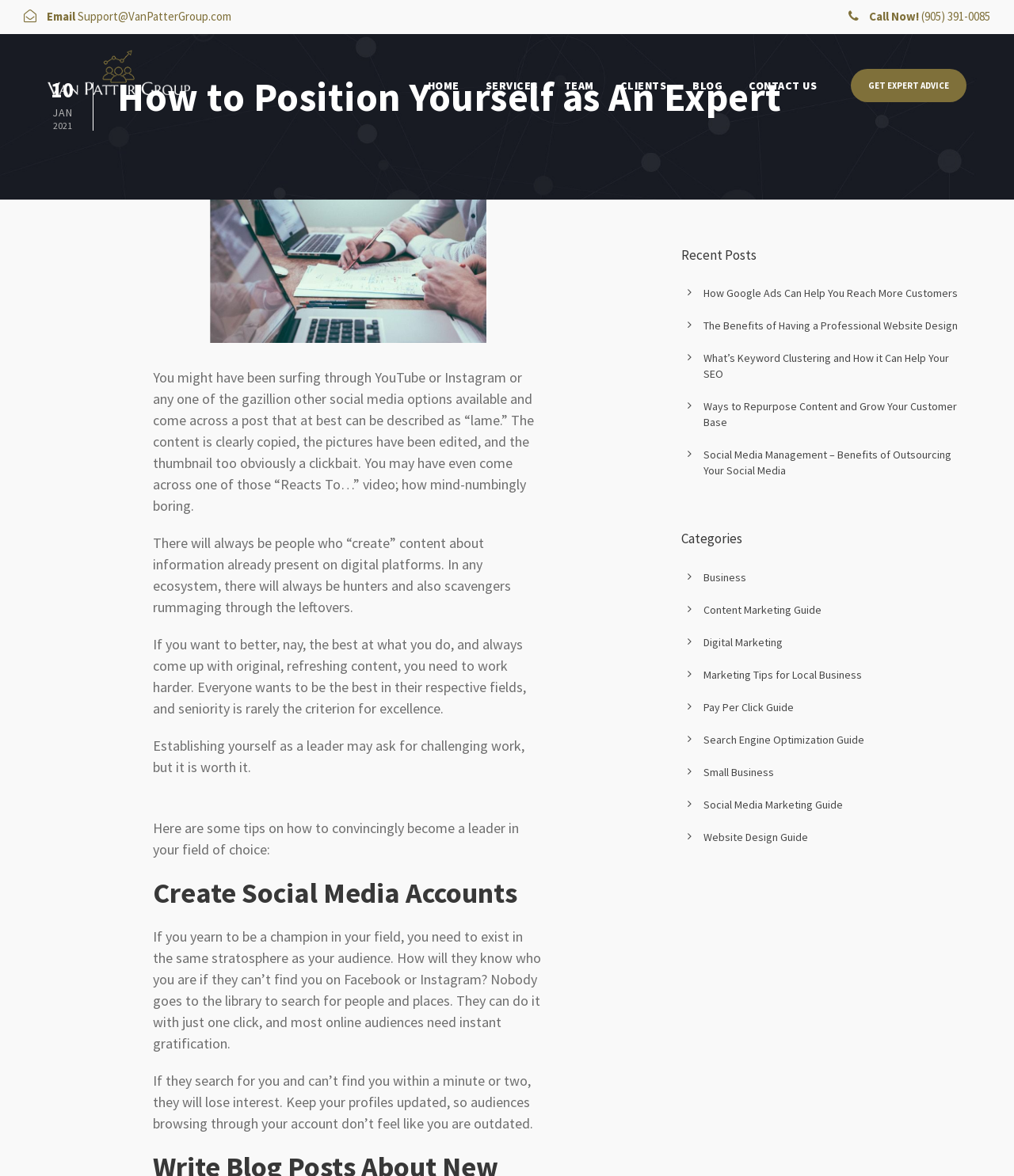Locate the bounding box coordinates of the clickable element to fulfill the following instruction: "Click on the 'HOME' link". Provide the coordinates as four float numbers between 0 and 1 in the format [left, top, right, bottom].

[0.41, 0.065, 0.453, 0.105]